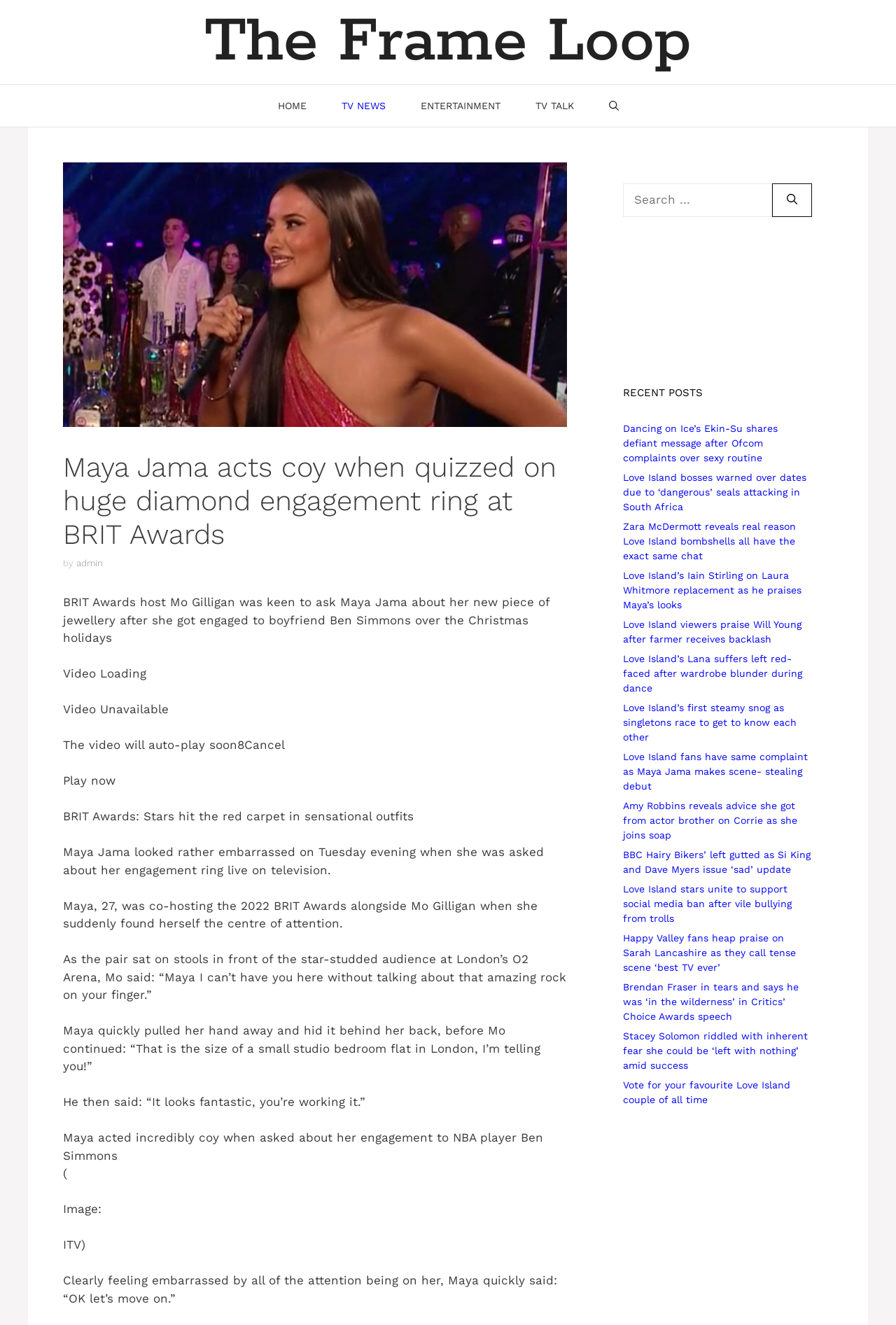Please pinpoint the bounding box coordinates for the region I should click to adhere to this instruction: "Read the article about Maya Jama's engagement ring".

[0.07, 0.34, 0.633, 0.416]